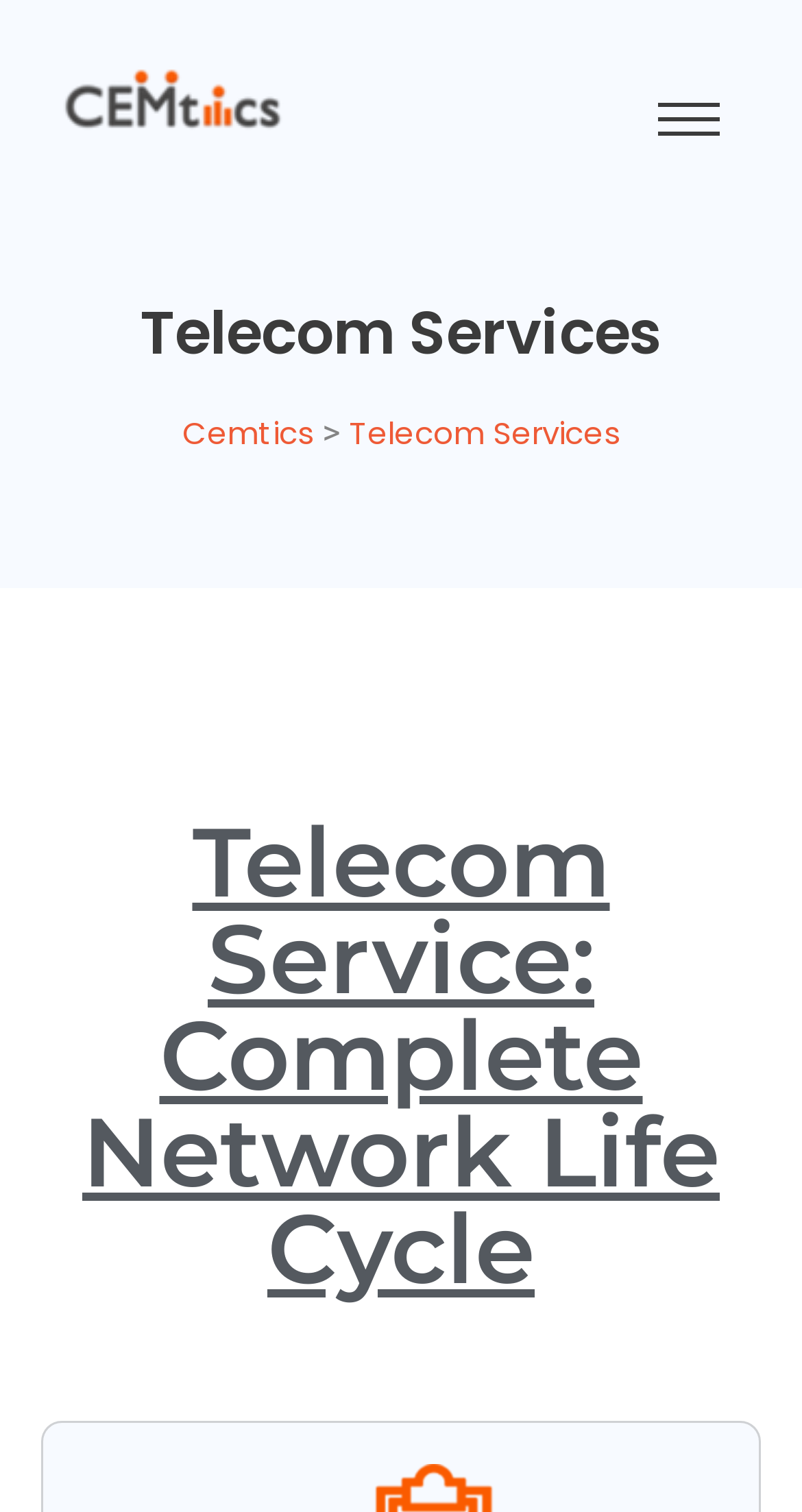What symbol is used after the company name?
Using the visual information, reply with a single word or short phrase.

>